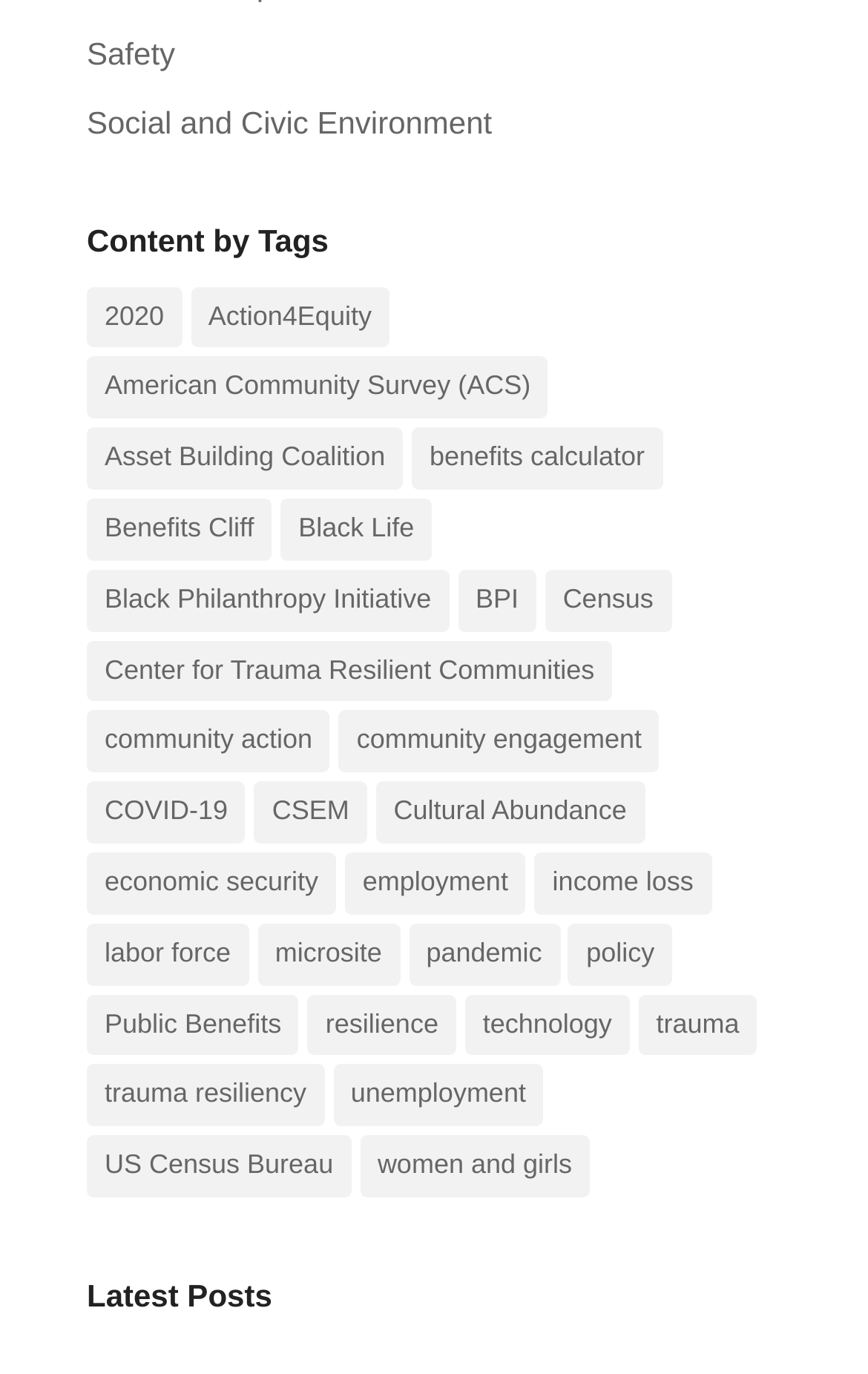Highlight the bounding box coordinates of the element that should be clicked to carry out the following instruction: "Learn about benefits calculator". The coordinates must be given as four float numbers ranging from 0 to 1, i.e., [left, top, right, bottom].

[0.474, 0.311, 0.763, 0.356]